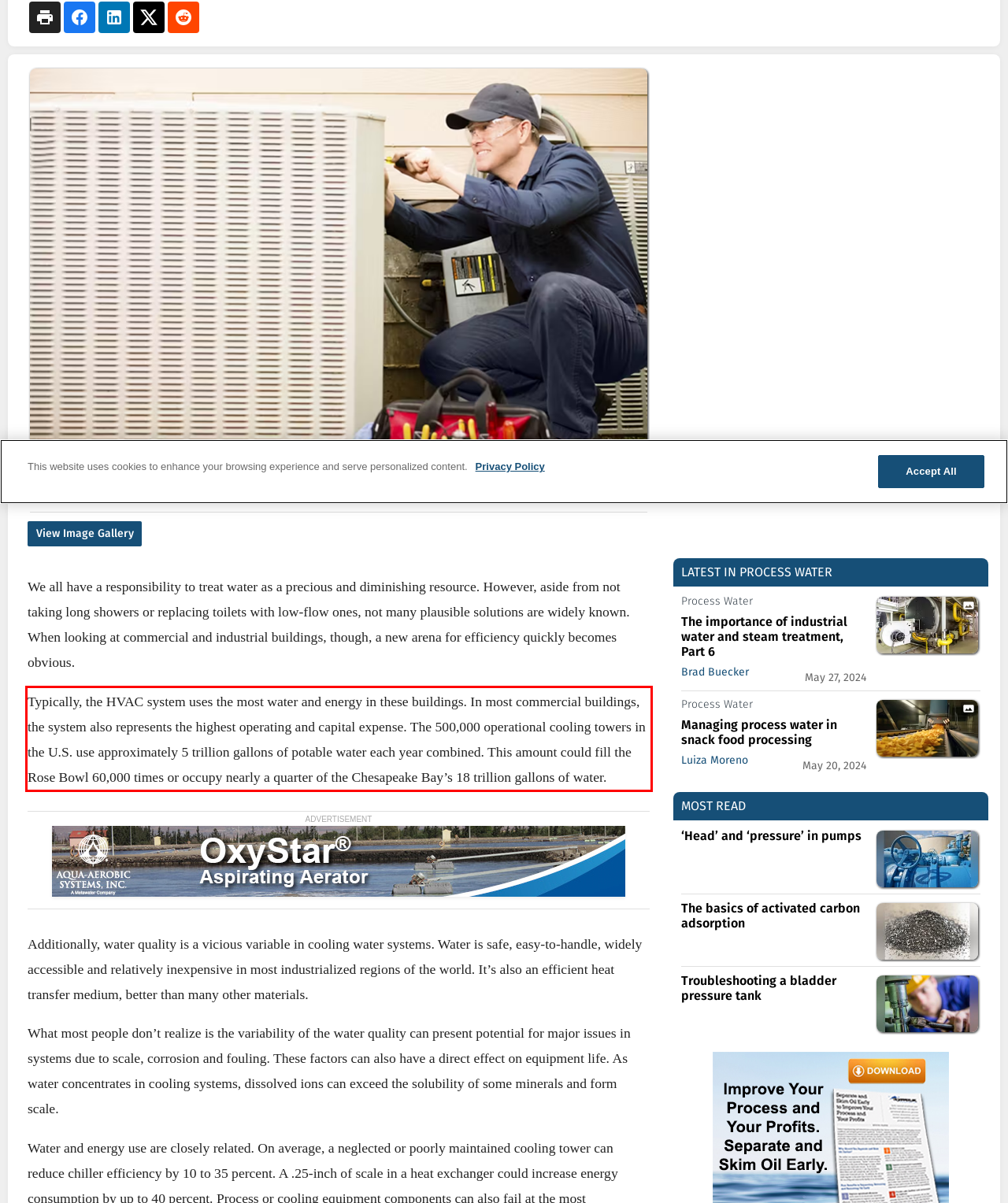You have a screenshot of a webpage where a UI element is enclosed in a red rectangle. Perform OCR to capture the text inside this red rectangle.

Typically, the HVAC system uses the most water and energy in these buildings. In most commercial buildings, the system also represents the highest operating and capital expense. The 500,000 operational cooling towers in the U.S. use approximately 5 trillion gallons of potable water each year combined. This amount could fill the Rose Bowl 60,000 times or occupy nearly a quarter of the Chesapeake Bay’s 18 trillion gallons of water.